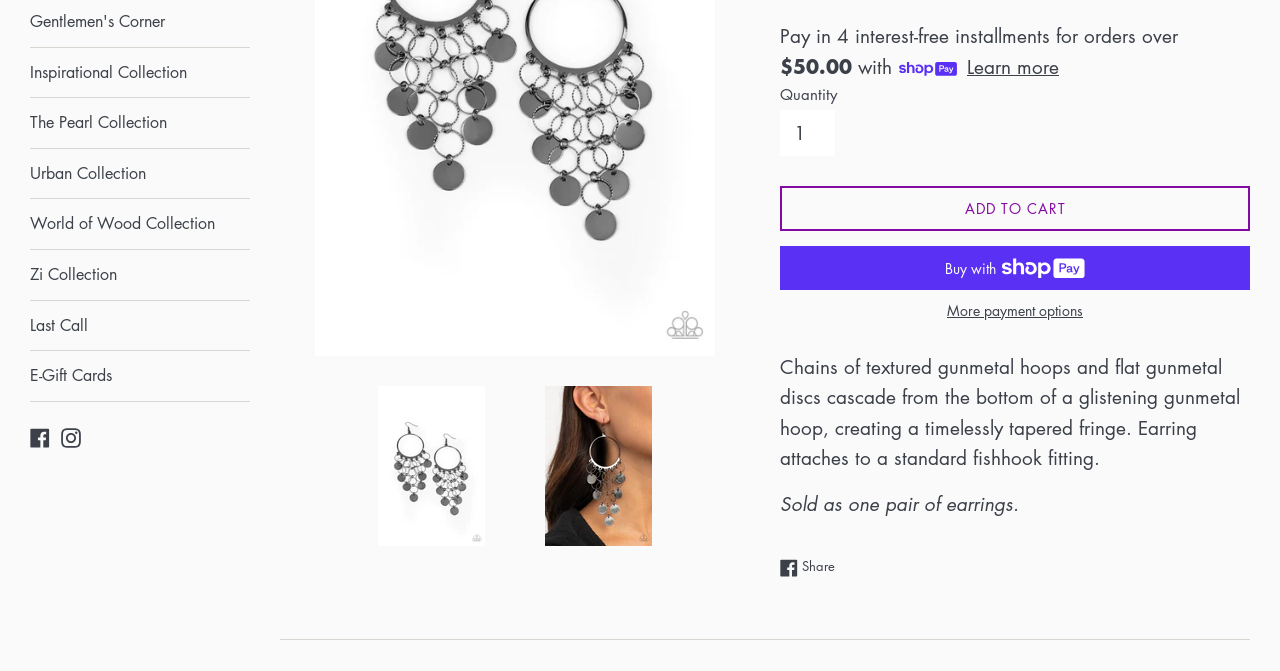Extract the bounding box for the UI element that matches this description: "More payment options".

[0.609, 0.444, 0.977, 0.48]